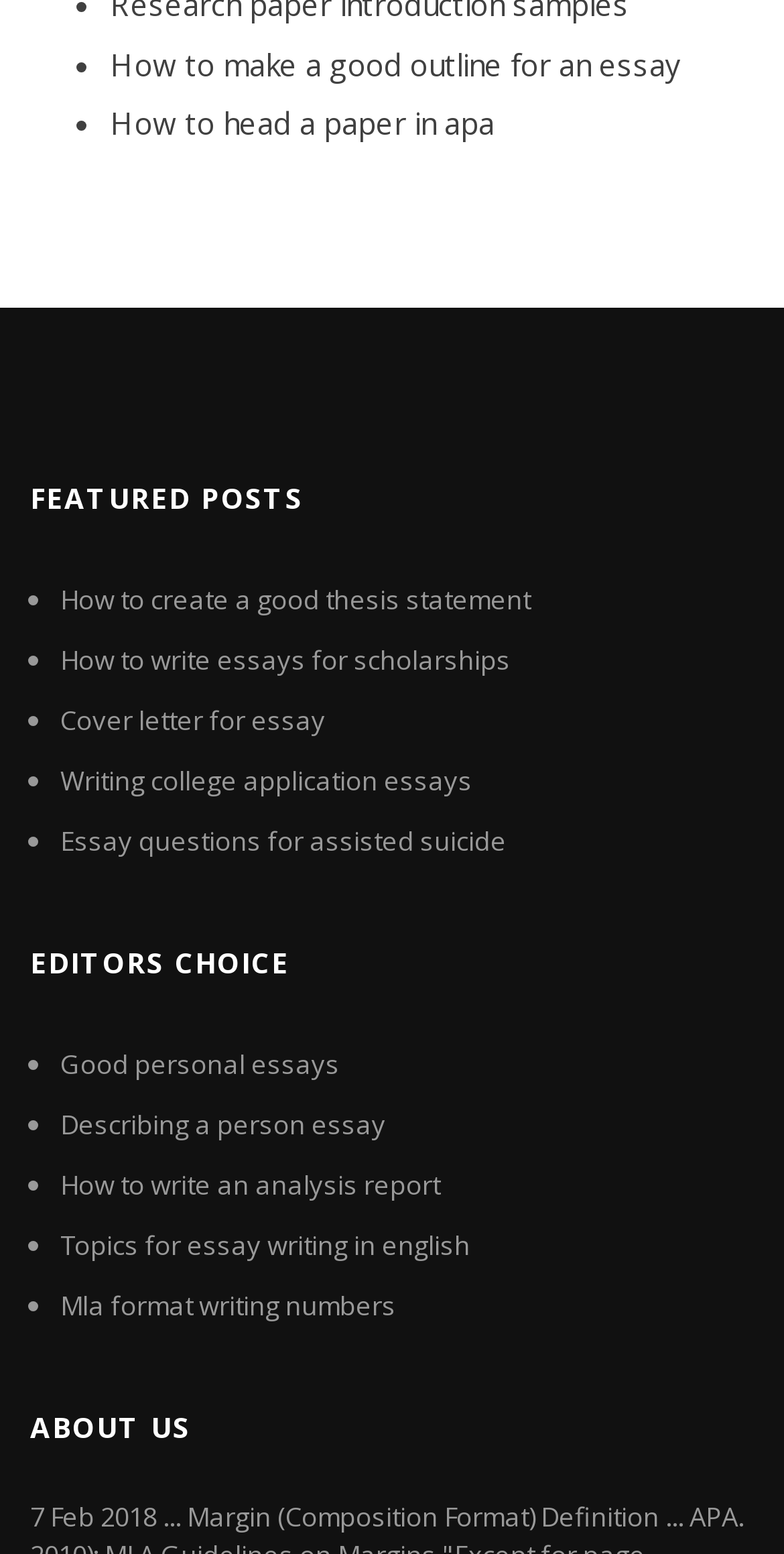What is the second editor's choice? Please answer the question using a single word or phrase based on the image.

Describing a person essay